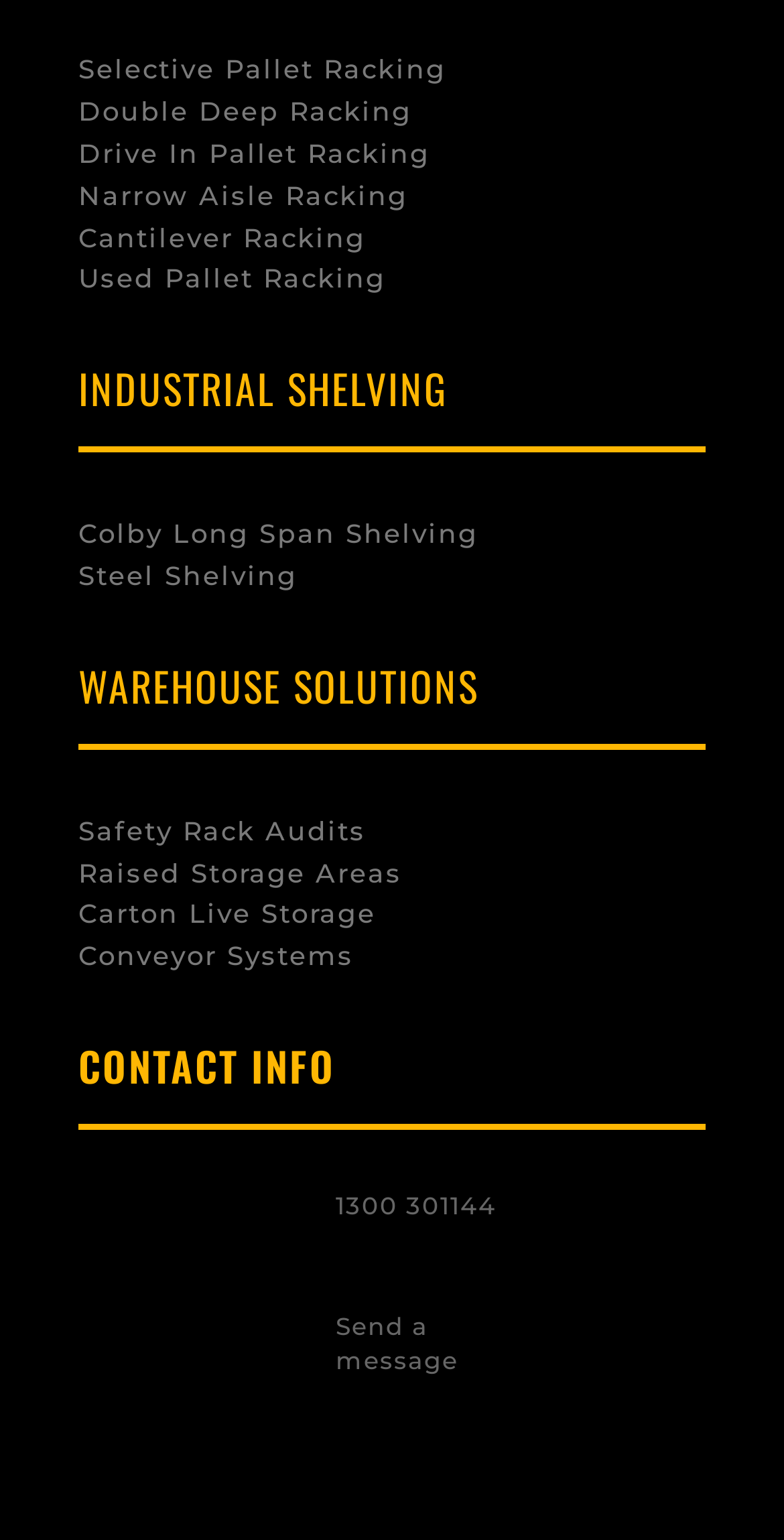How many contact information sections are there?
Respond to the question with a single word or phrase according to the image.

2